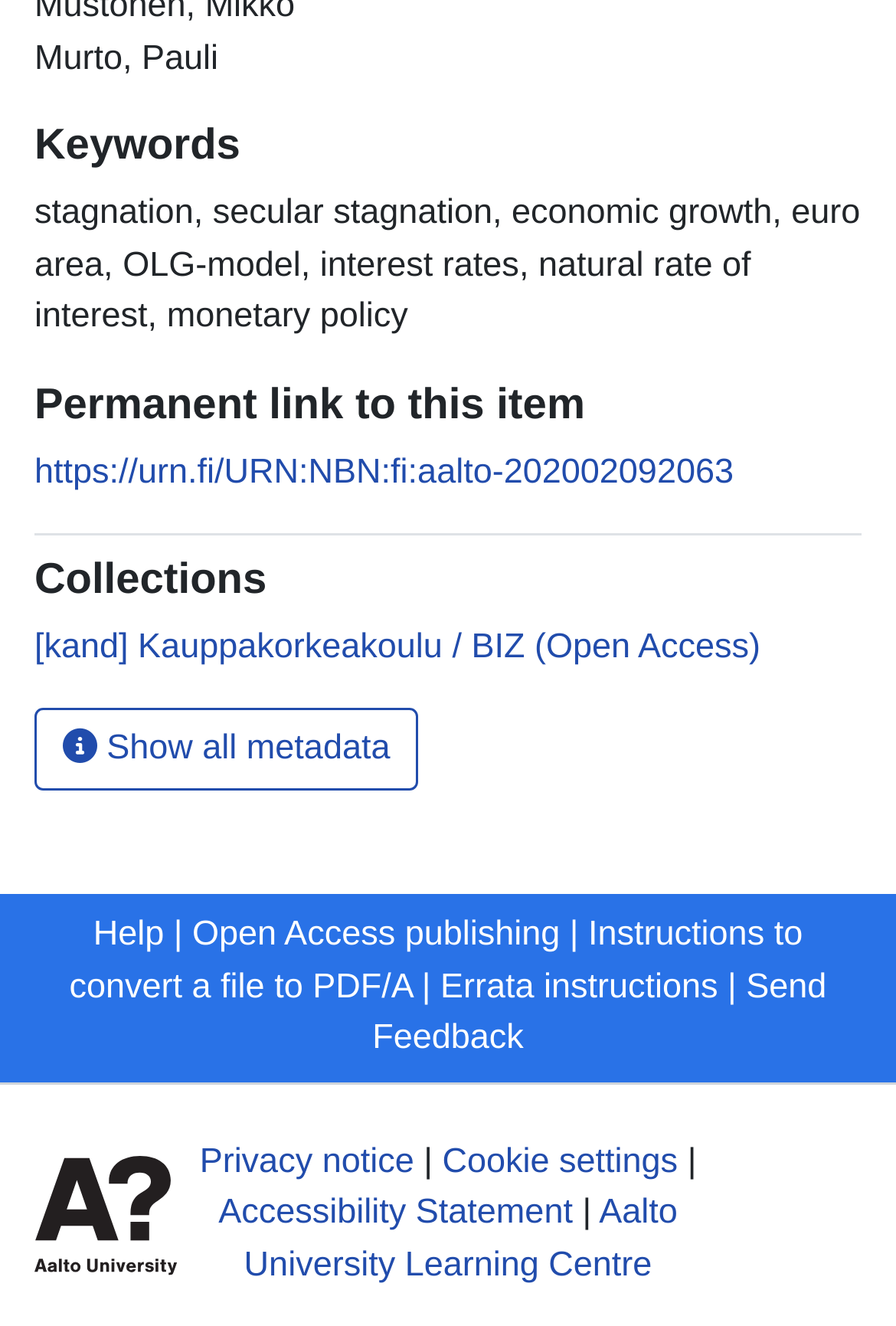Kindly determine the bounding box coordinates for the area that needs to be clicked to execute this instruction: "Click on WARNING".

None